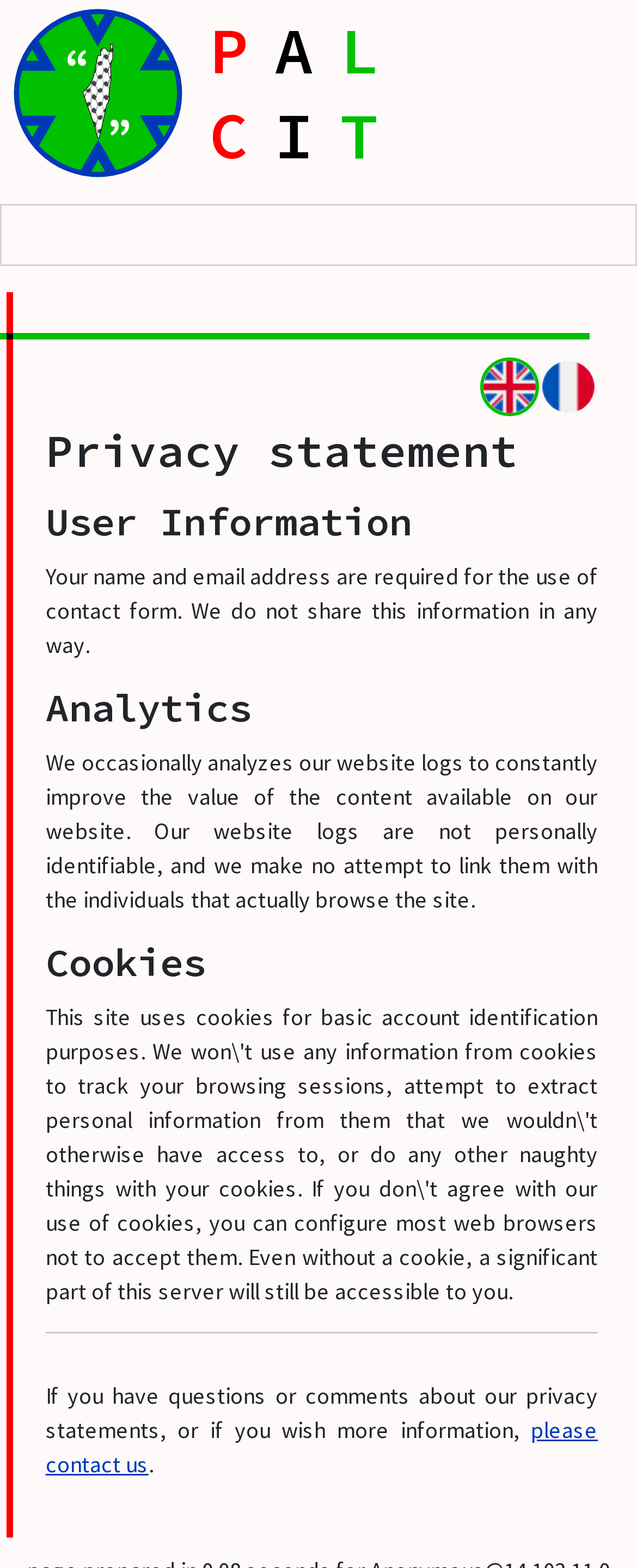Respond with a single word or phrase to the following question: What is the purpose of collecting user information?

Contact form